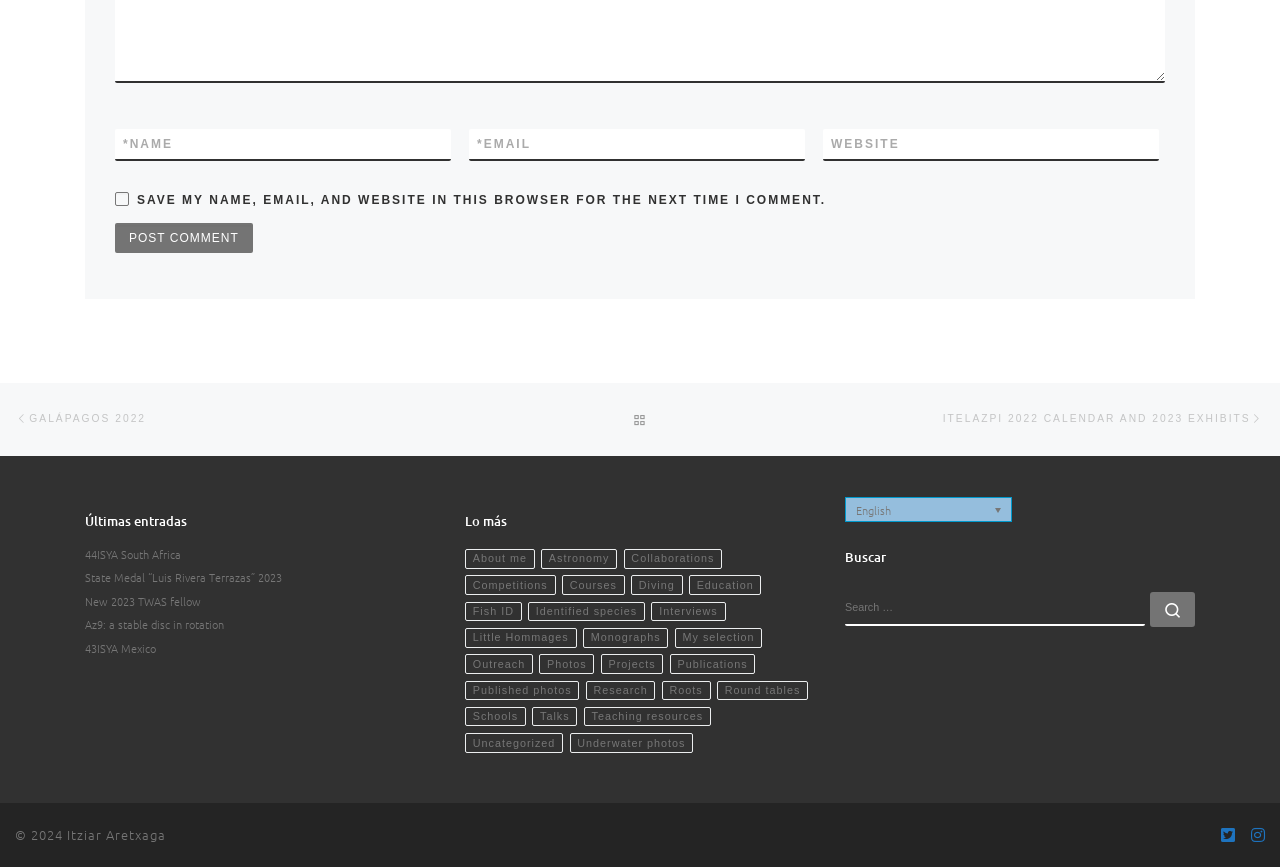Respond with a single word or short phrase to the following question: 
What is the copyright year of the website?

2024